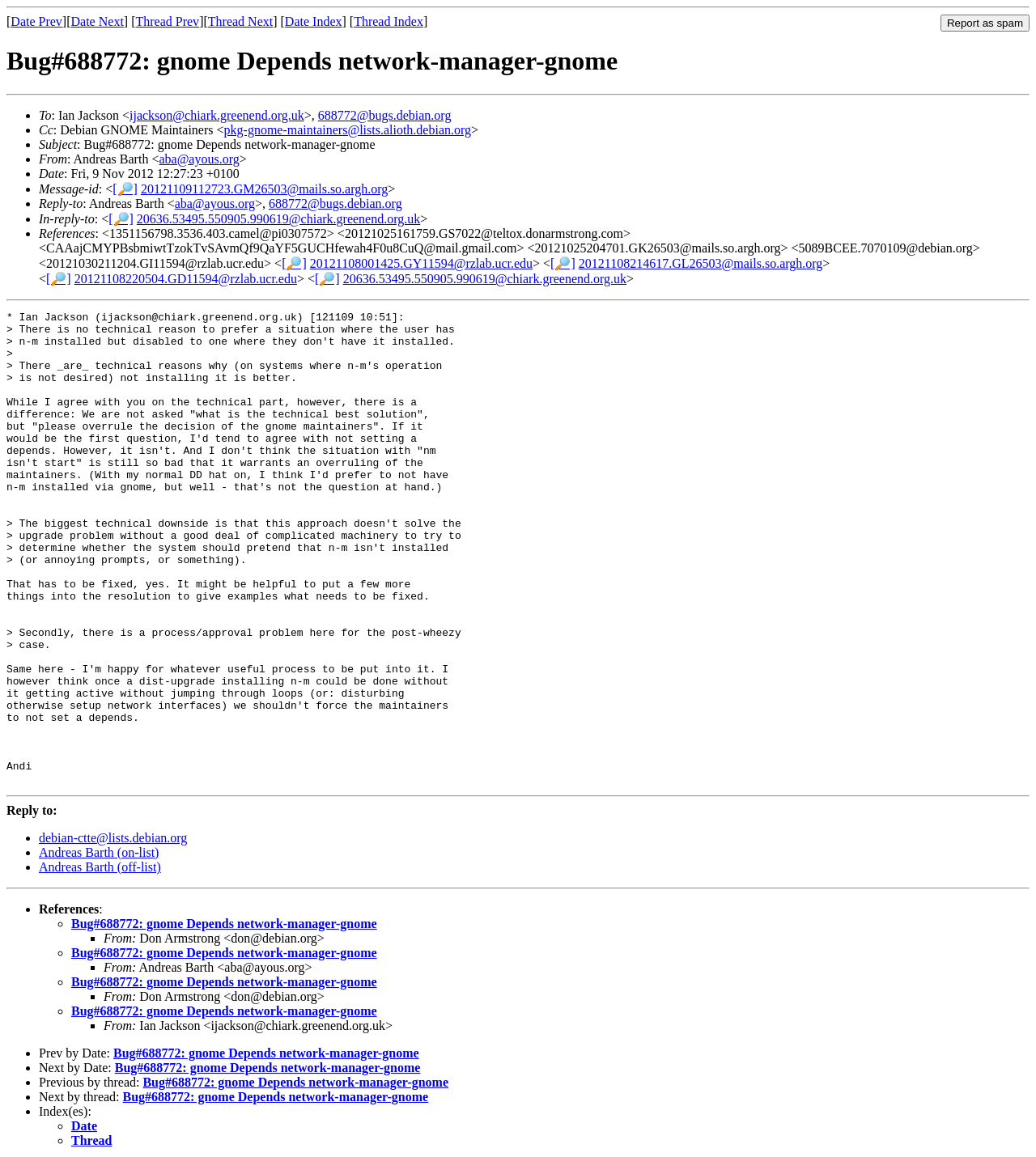What is the subject of the email?
Provide a concise answer using a single word or phrase based on the image.

Bug#688772: gnome Depends network-manager-gnome